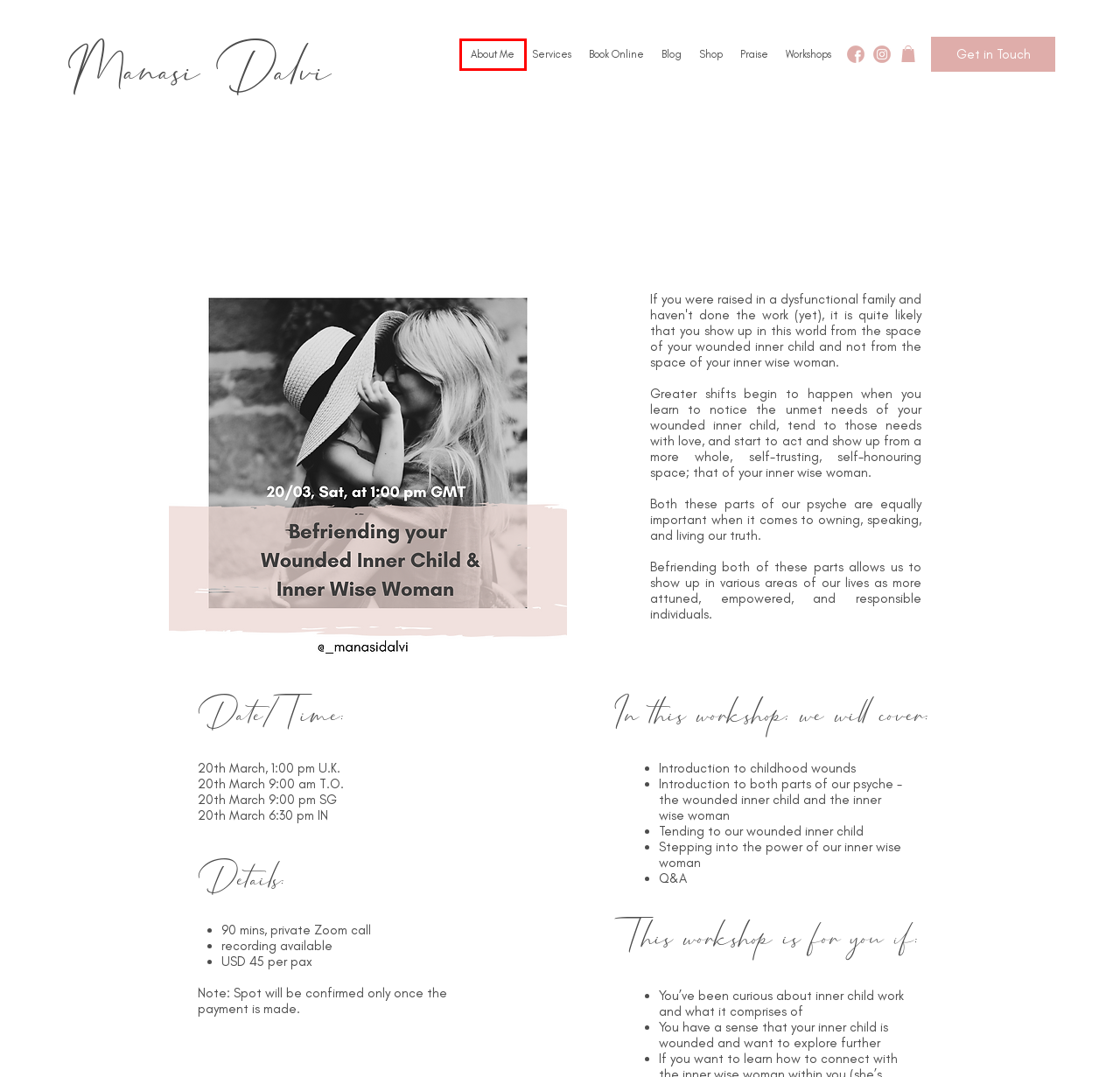Examine the screenshot of a webpage with a red rectangle bounding box. Select the most accurate webpage description that matches the new webpage after clicking the element within the bounding box. Here are the candidates:
A. About Me | Manasi Dalvi
B. Certified Life Coach | Manasi Dalvi
C. Shop | Manasi Dalvi
D. Blog | Manasi Dalvi
E. Book Online | Manasi Dalvi
F. Get in Touch | Manasi Dalvi
G. Workshops  | Manasi Dalvi
H. Praise | Manasi Dalvi

A